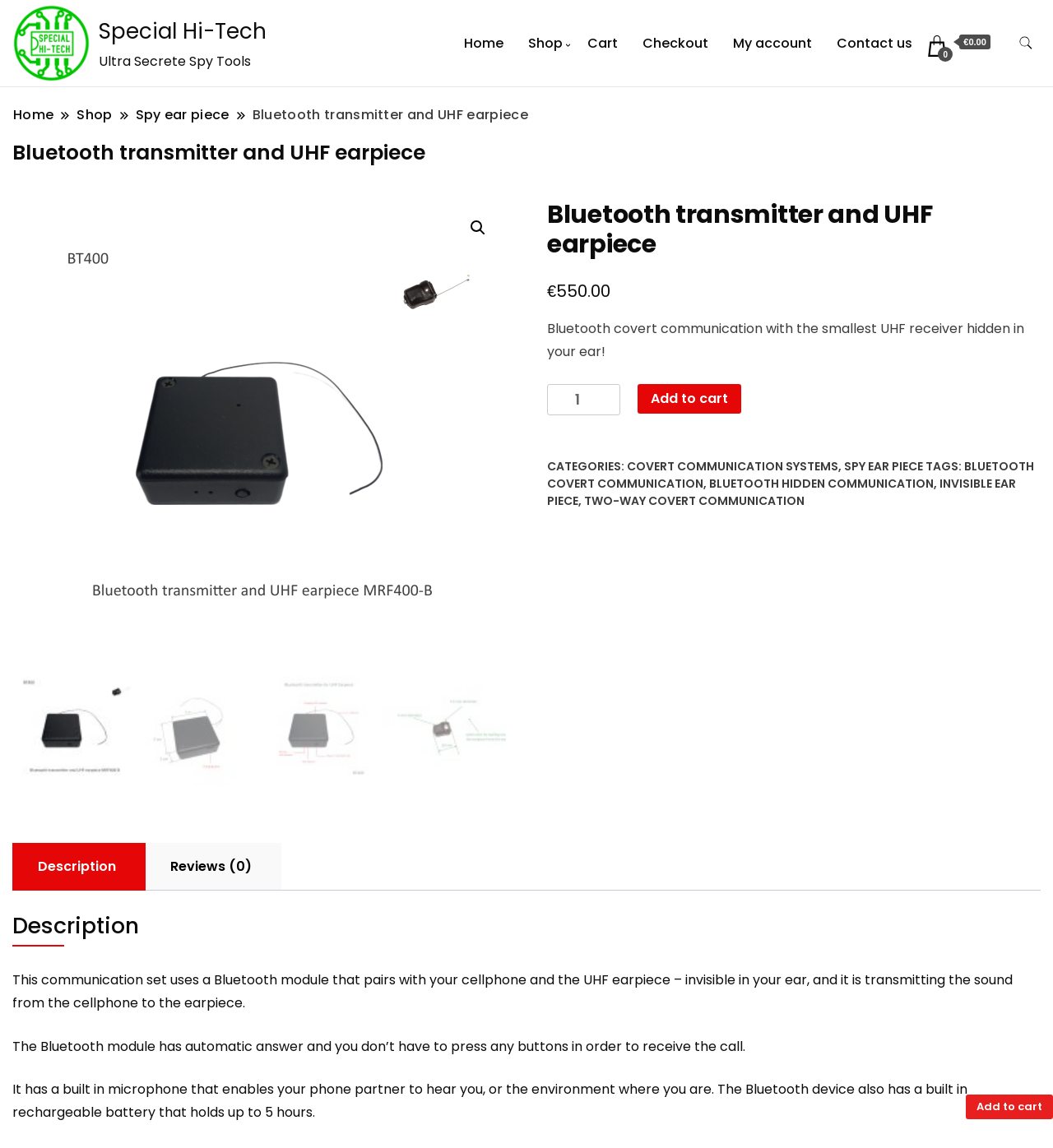Locate the bounding box coordinates of the element I should click to achieve the following instruction: "Click on Spires Hotels".

None